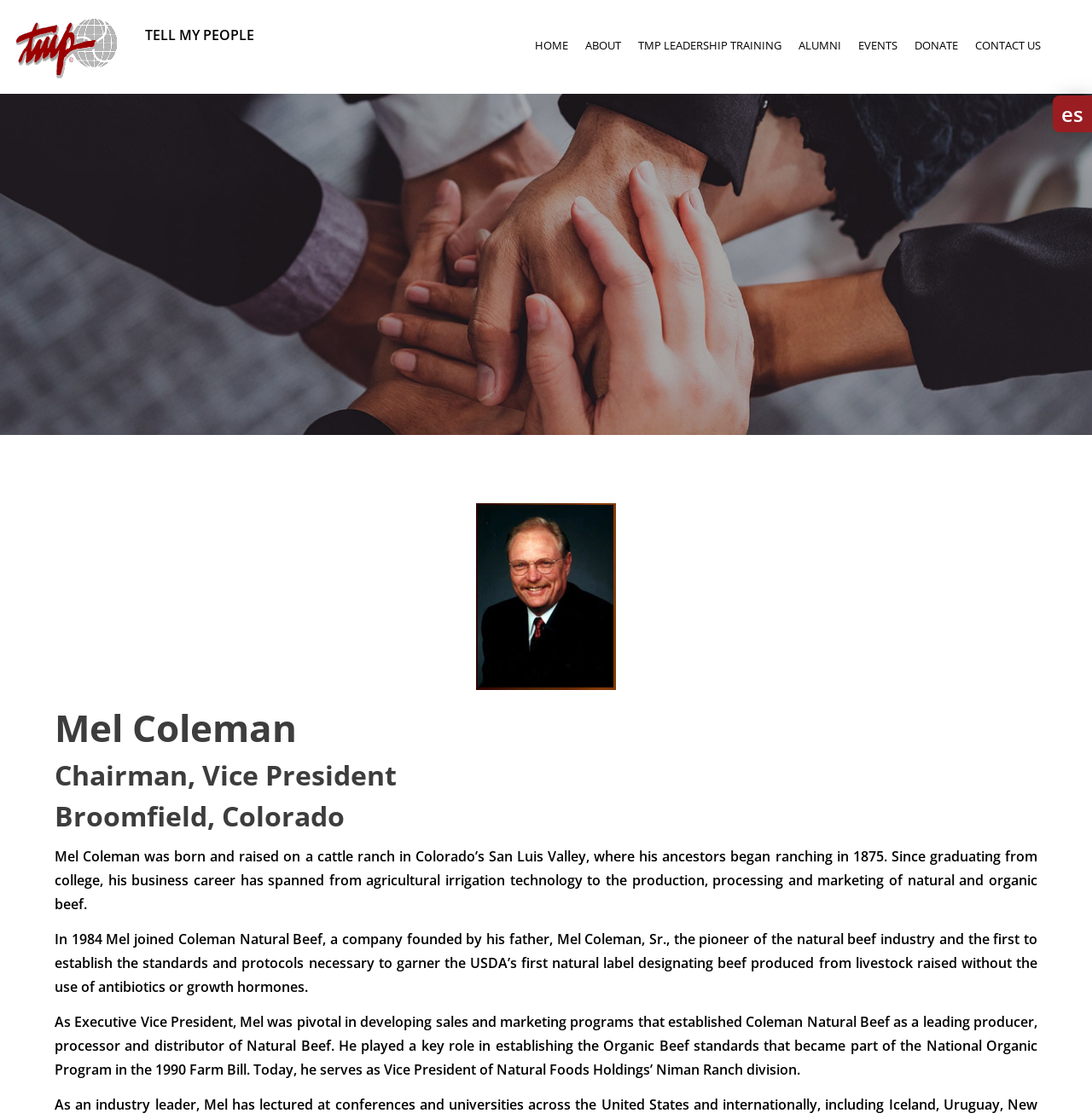Pinpoint the bounding box coordinates of the area that must be clicked to complete this instruction: "Click the 'Home' link".

None